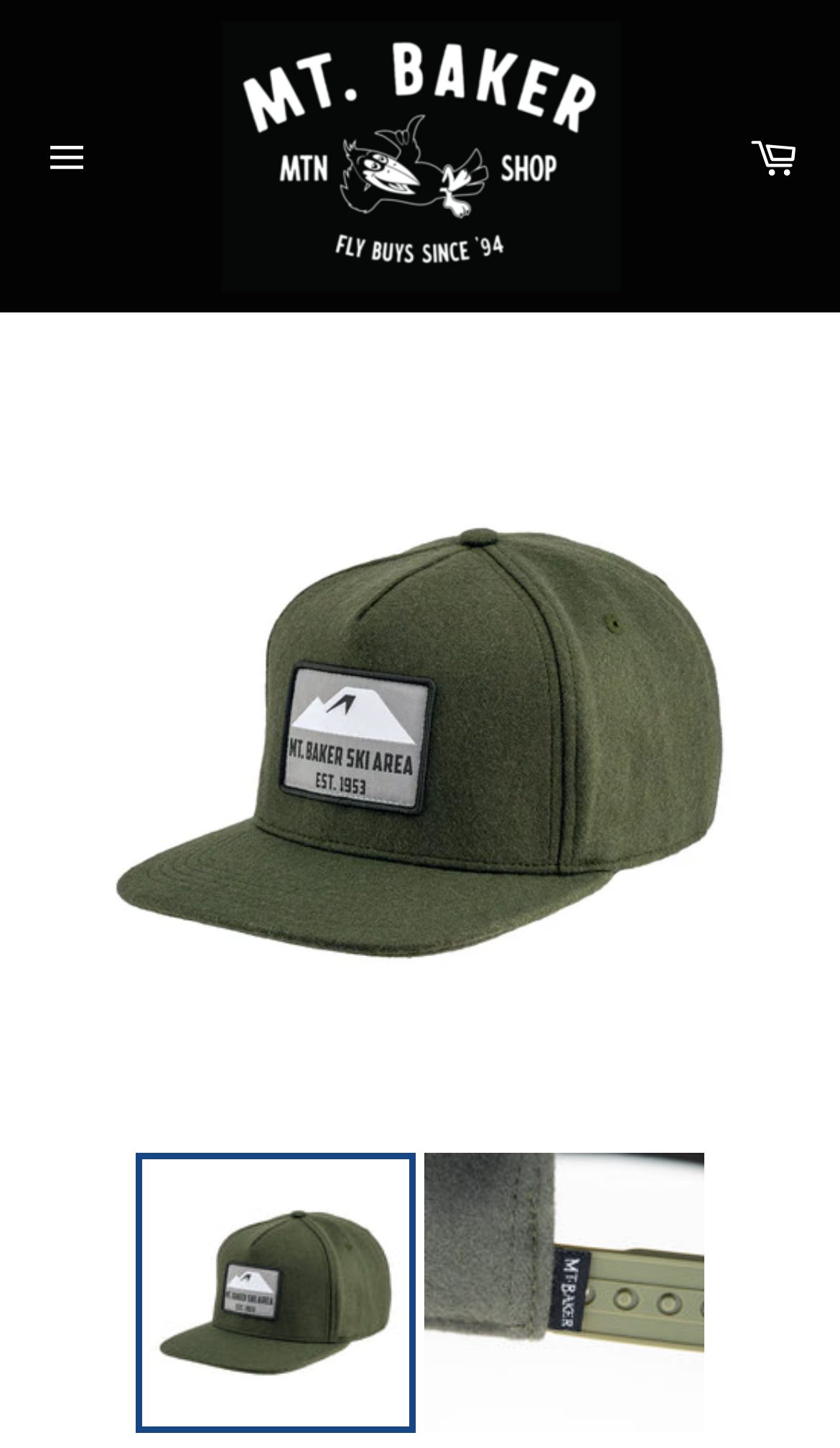Provide the bounding box coordinates of the HTML element this sentence describes: "alt="1953 Snapback"". The bounding box coordinates consist of four float numbers between 0 and 1, i.e., [left, top, right, bottom].

[0.505, 0.796, 0.84, 0.99]